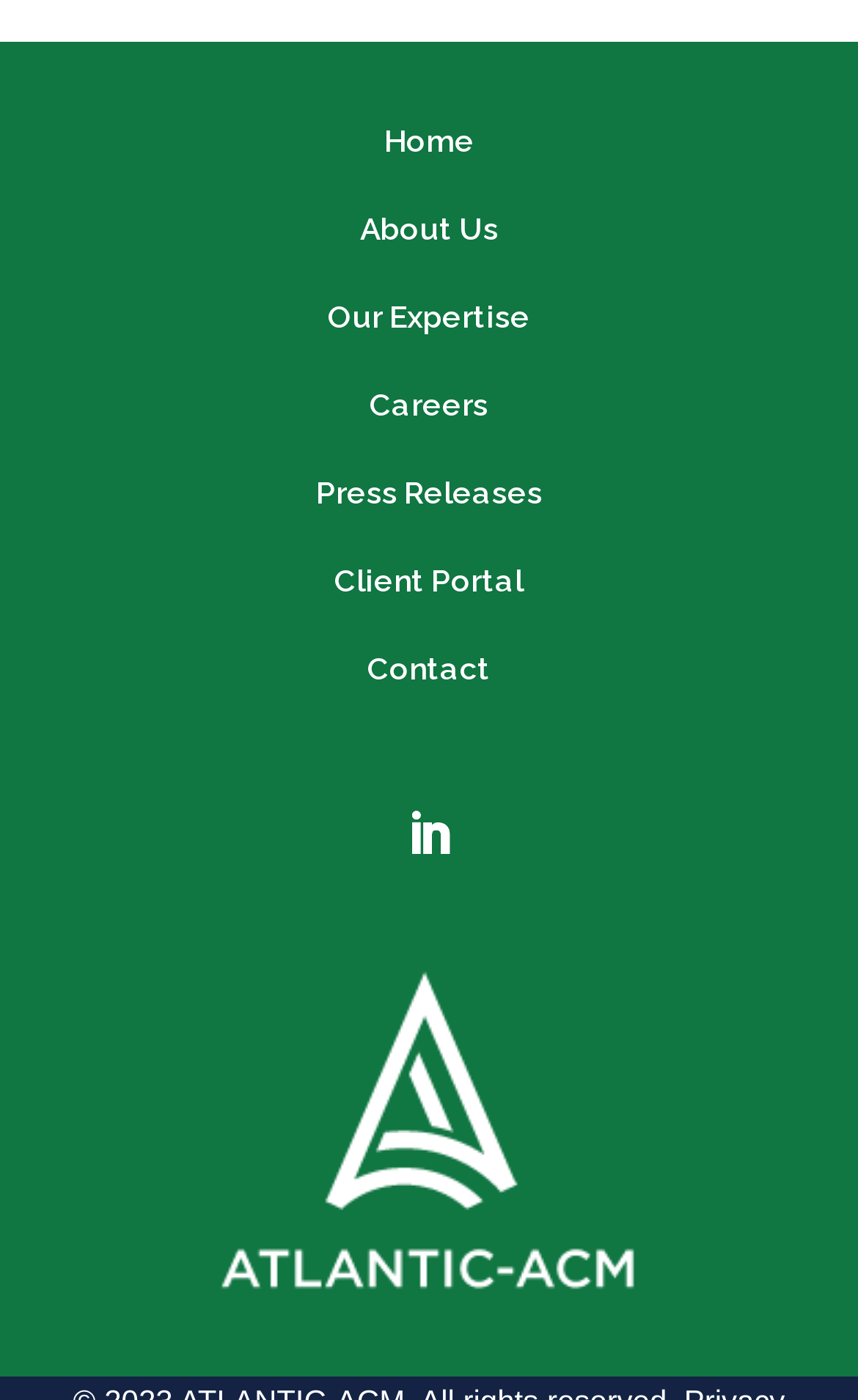Please identify the bounding box coordinates of the region to click in order to complete the given instruction: "go to home page". The coordinates should be four float numbers between 0 and 1, i.e., [left, top, right, bottom].

[0.368, 0.089, 0.632, 0.123]